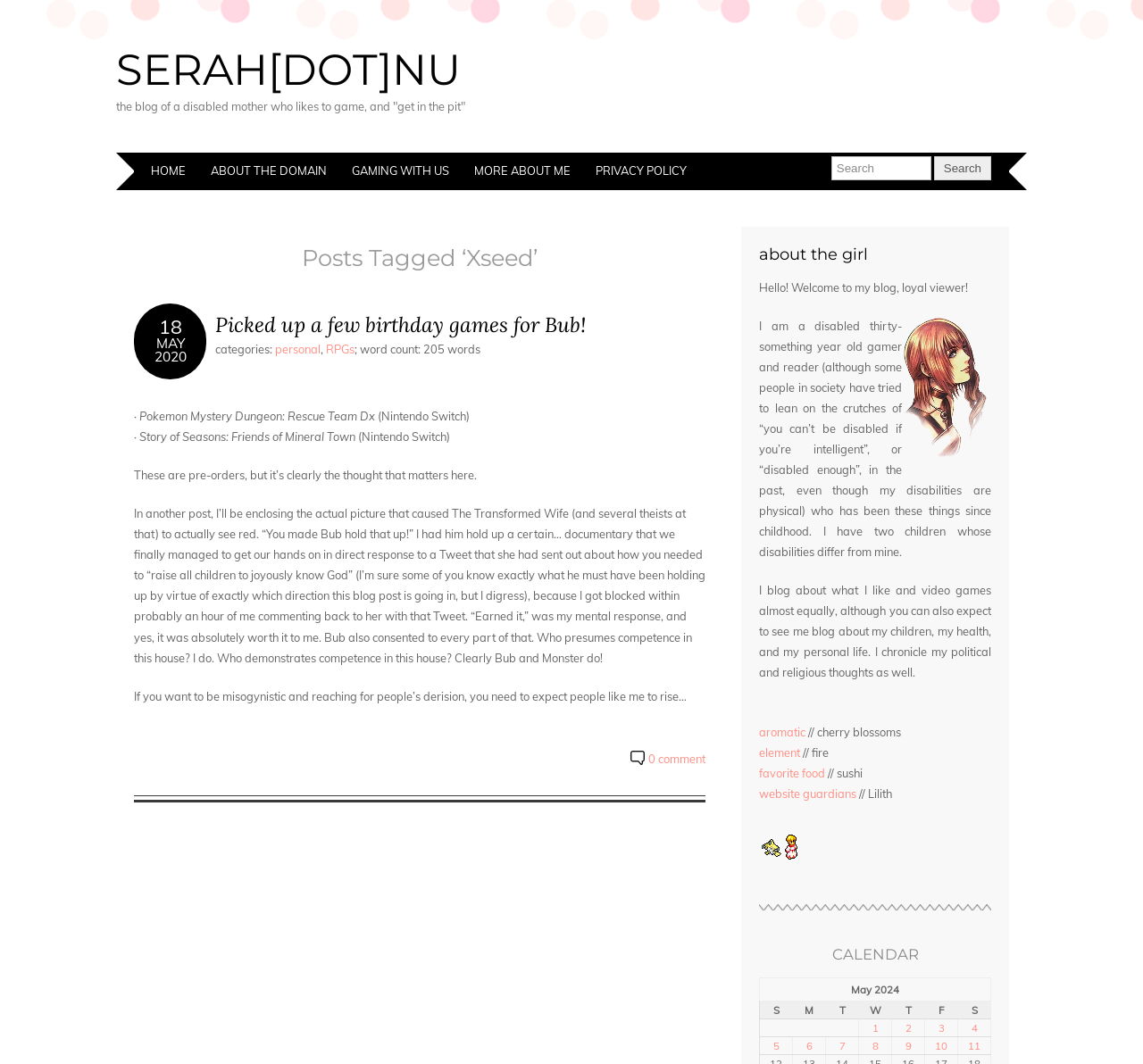Please pinpoint the bounding box coordinates for the region I should click to adhere to this instruction: "Type your name".

None